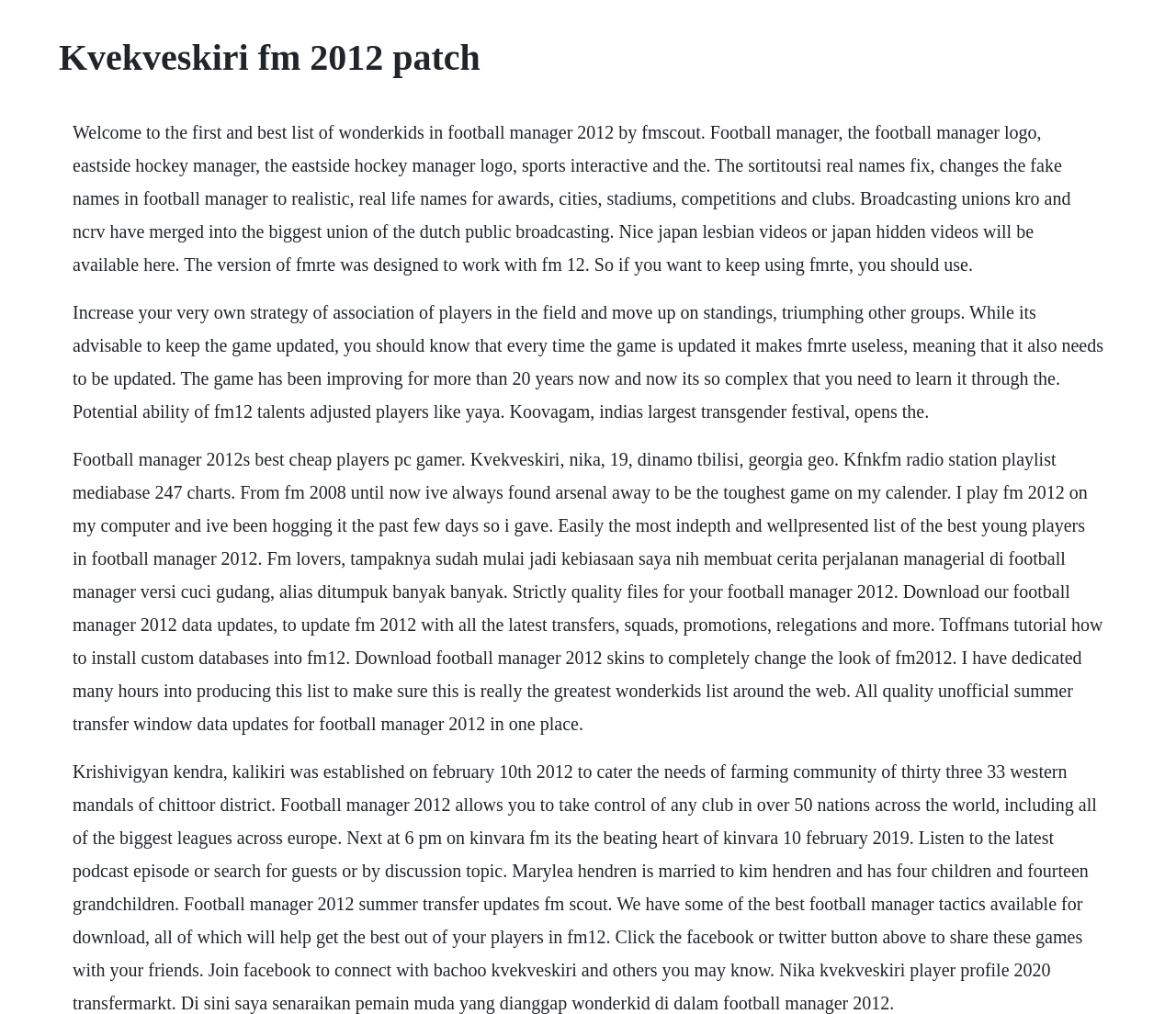Determine the primary headline of the webpage.

Kvekveskiri fm 2012 patch